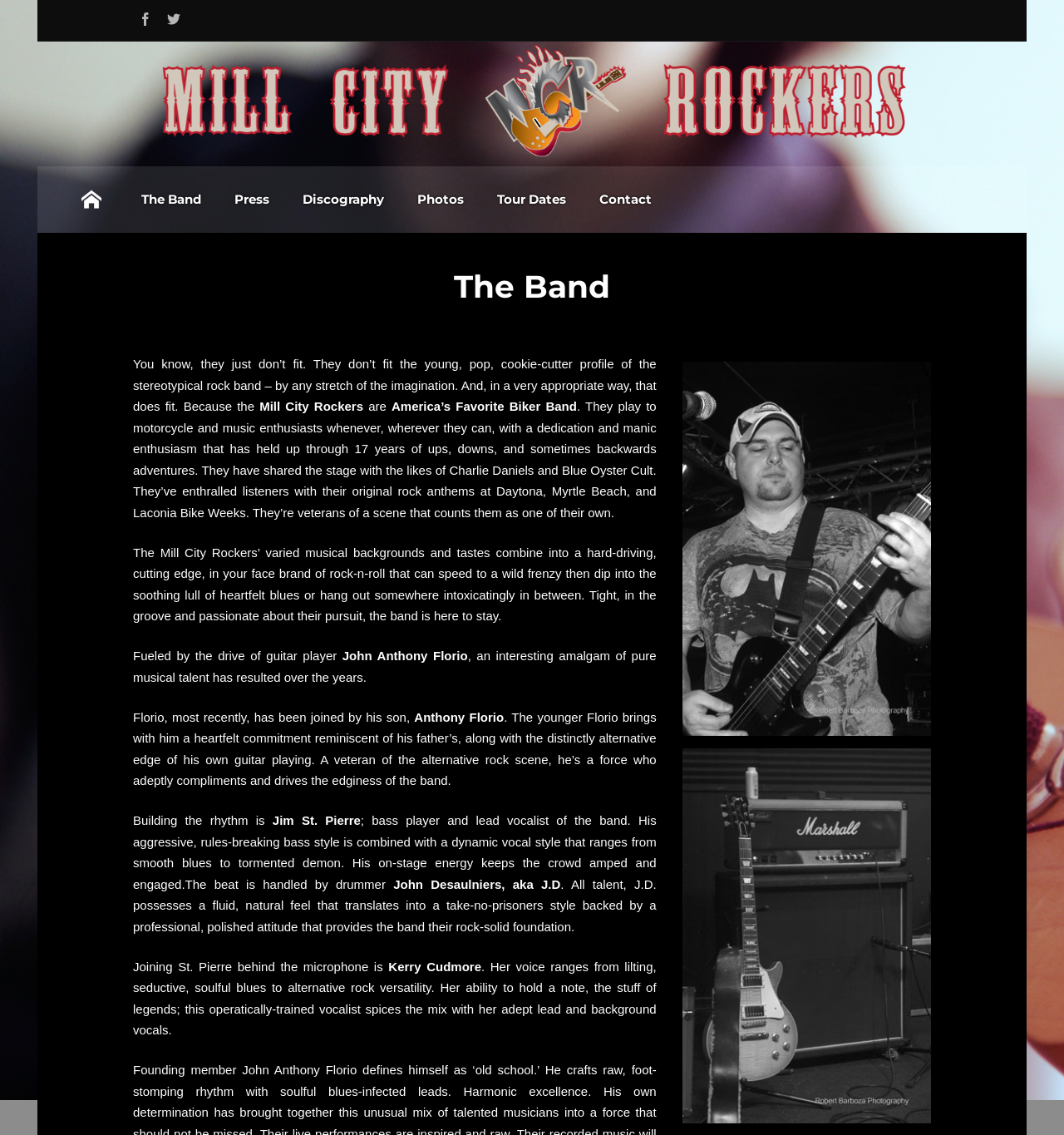What is the profession of John Anthony Florio?
Refer to the image and provide a concise answer in one word or phrase.

Guitar player